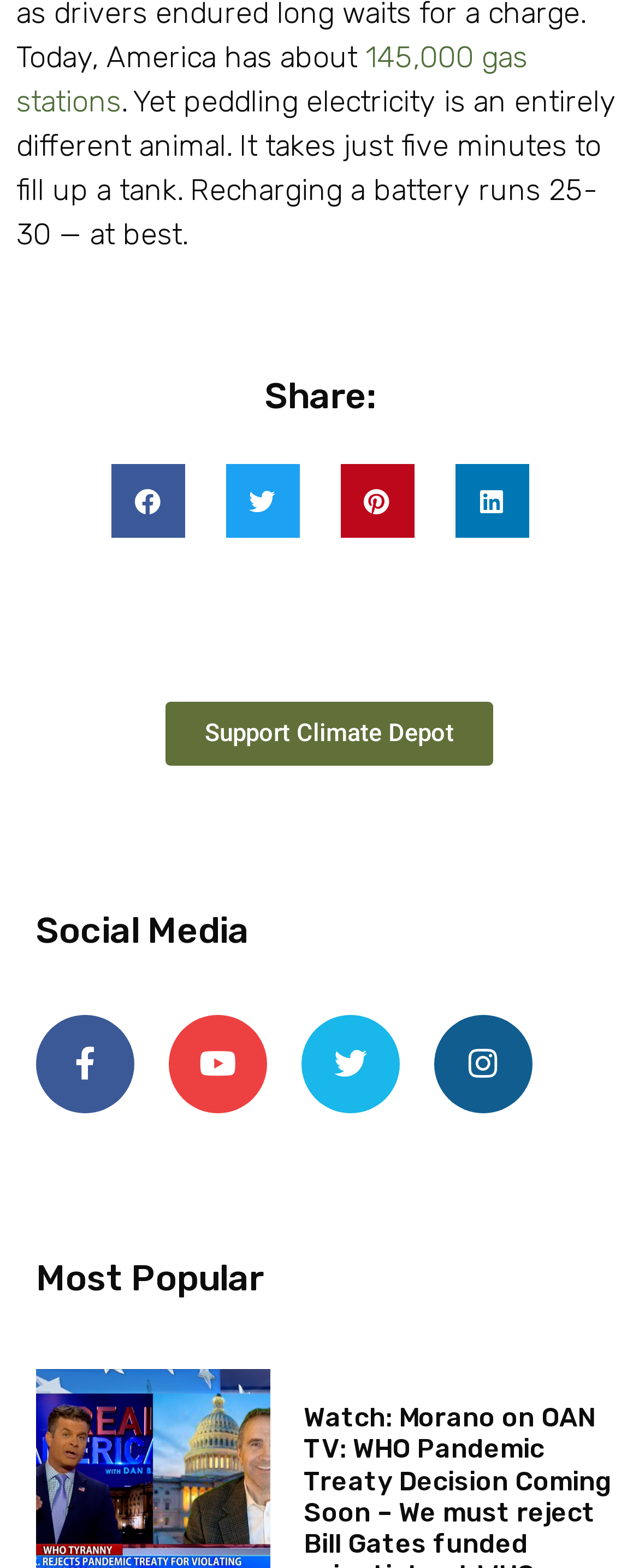How many social media platforms are available?
Analyze the image and deliver a detailed answer to the question.

I counted the number of social media links available under the 'Social Media' heading, which are Facebook, Youtube, Twitter, and there are 4 in total.